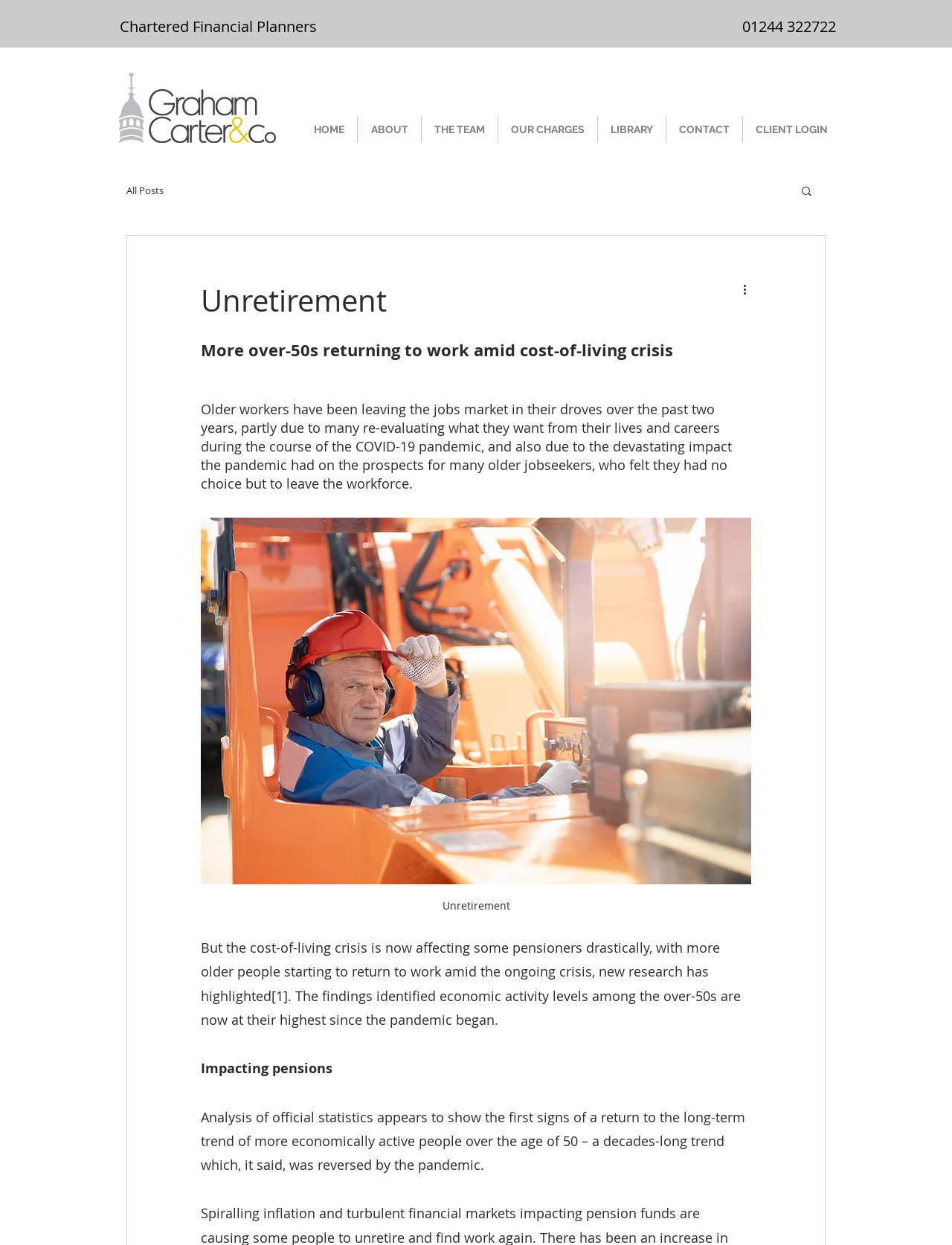Given the element description, predict the bounding box coordinates in the format (top-left x, top-left y, bottom-right x, bottom-right y), using floating point numbers between 0 and 1: 01244 322722

[0.78, 0.013, 0.878, 0.029]